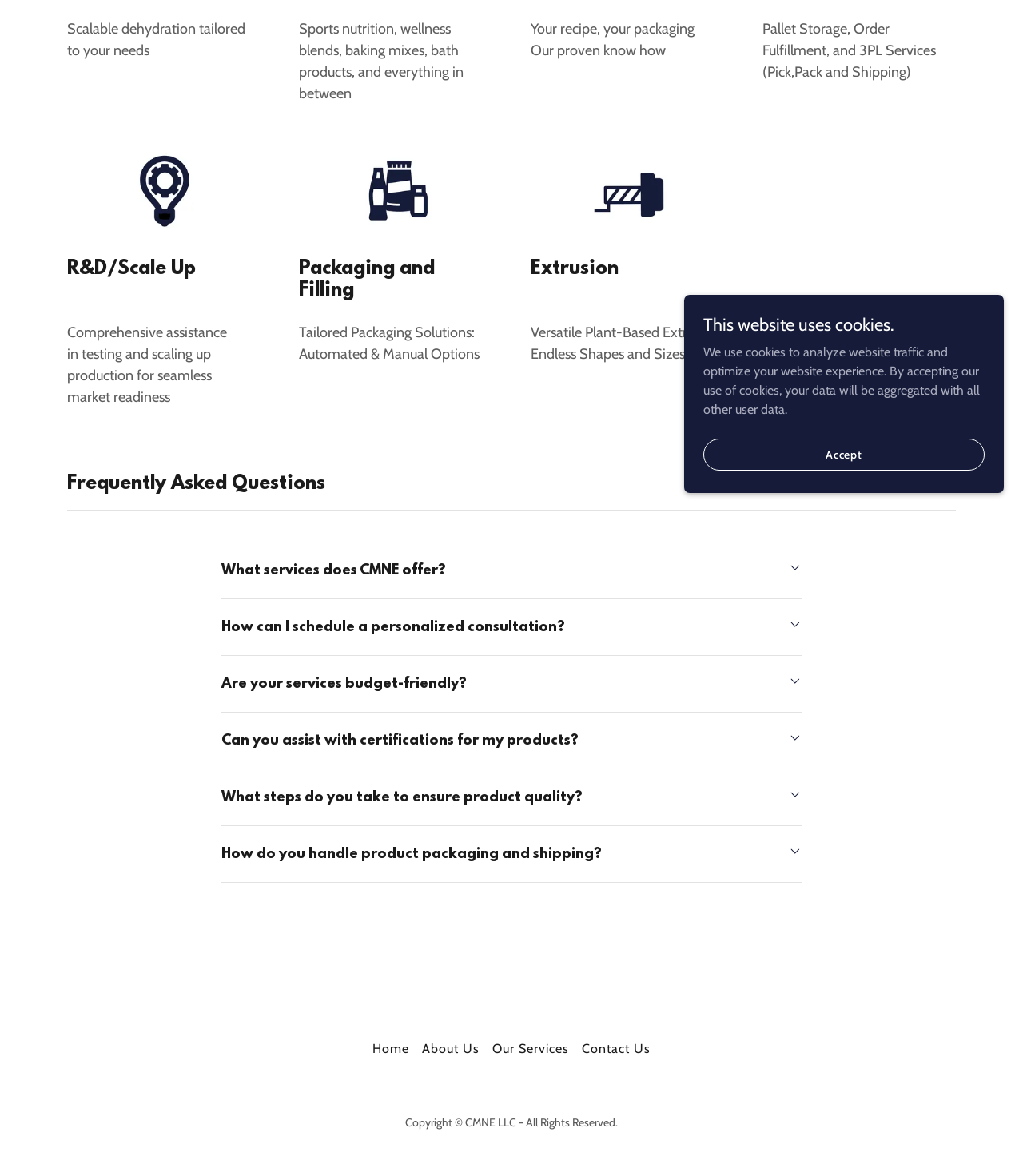Locate the bounding box for the described UI element: "What services does CMNE offer?". Ensure the coordinates are four float numbers between 0 and 1, formatted as [left, top, right, bottom].

[0.217, 0.472, 0.783, 0.498]